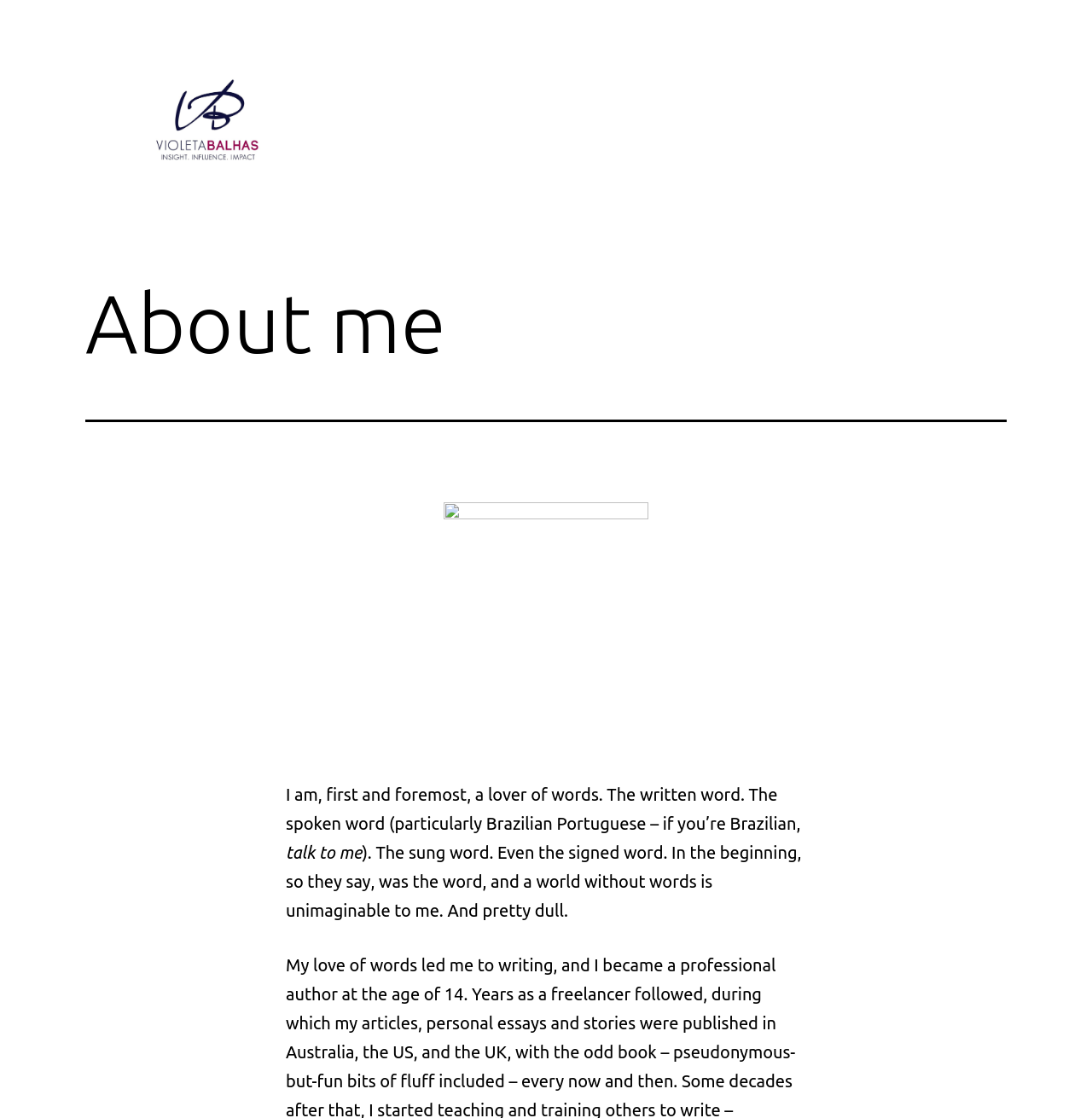What is the author's name?
Look at the image and answer with only one word or phrase.

Violeta Balhas